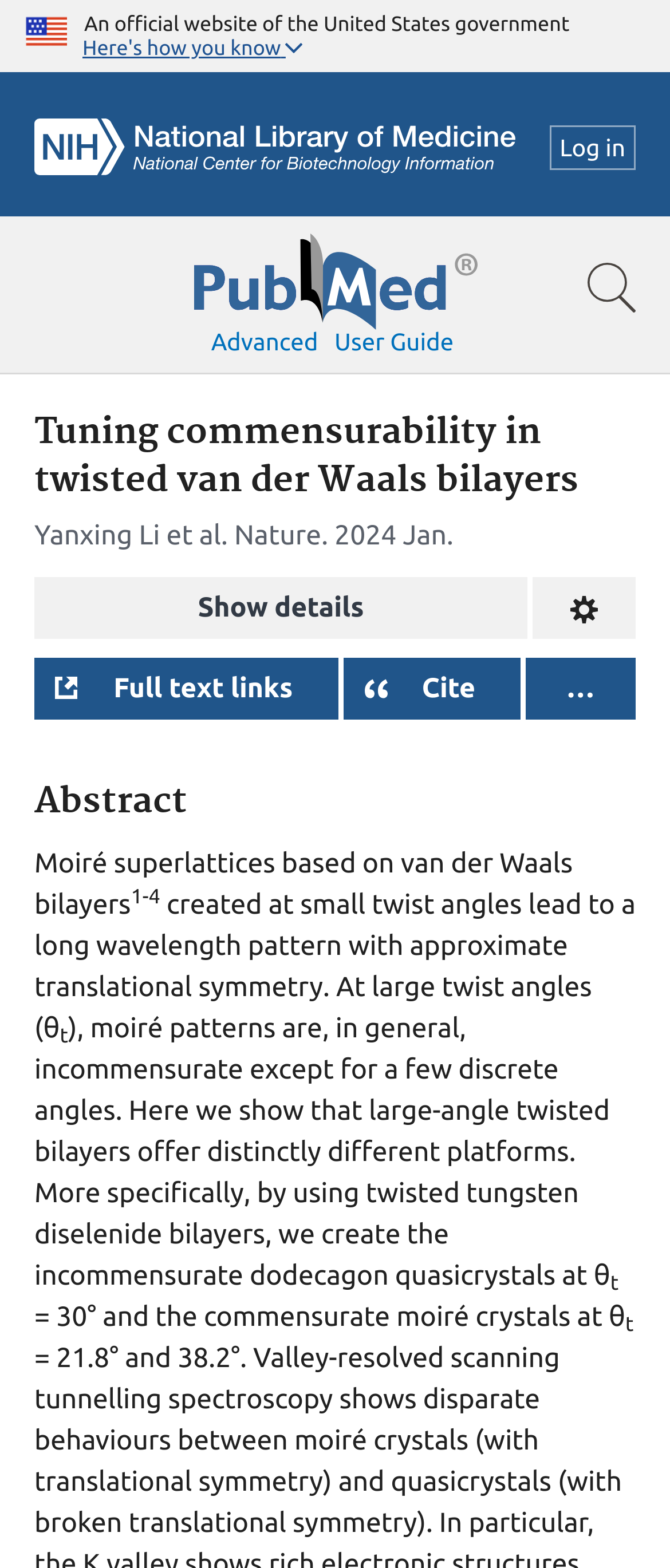What is the text above the search bar?
Answer the question using a single word or phrase, according to the image.

An official website of the United States government